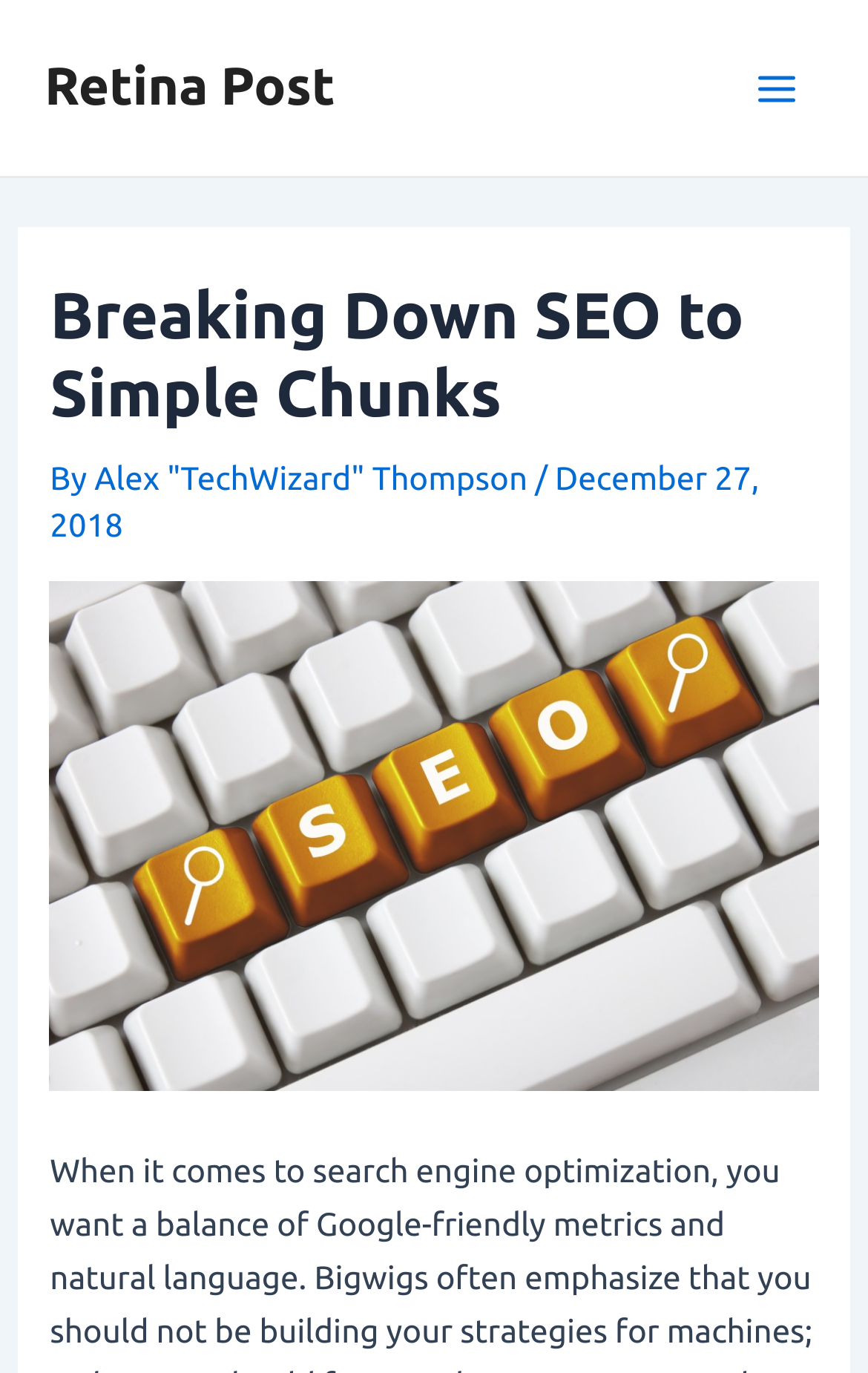Identify the primary heading of the webpage and provide its text.

Breaking Down SEO to Simple Chunks